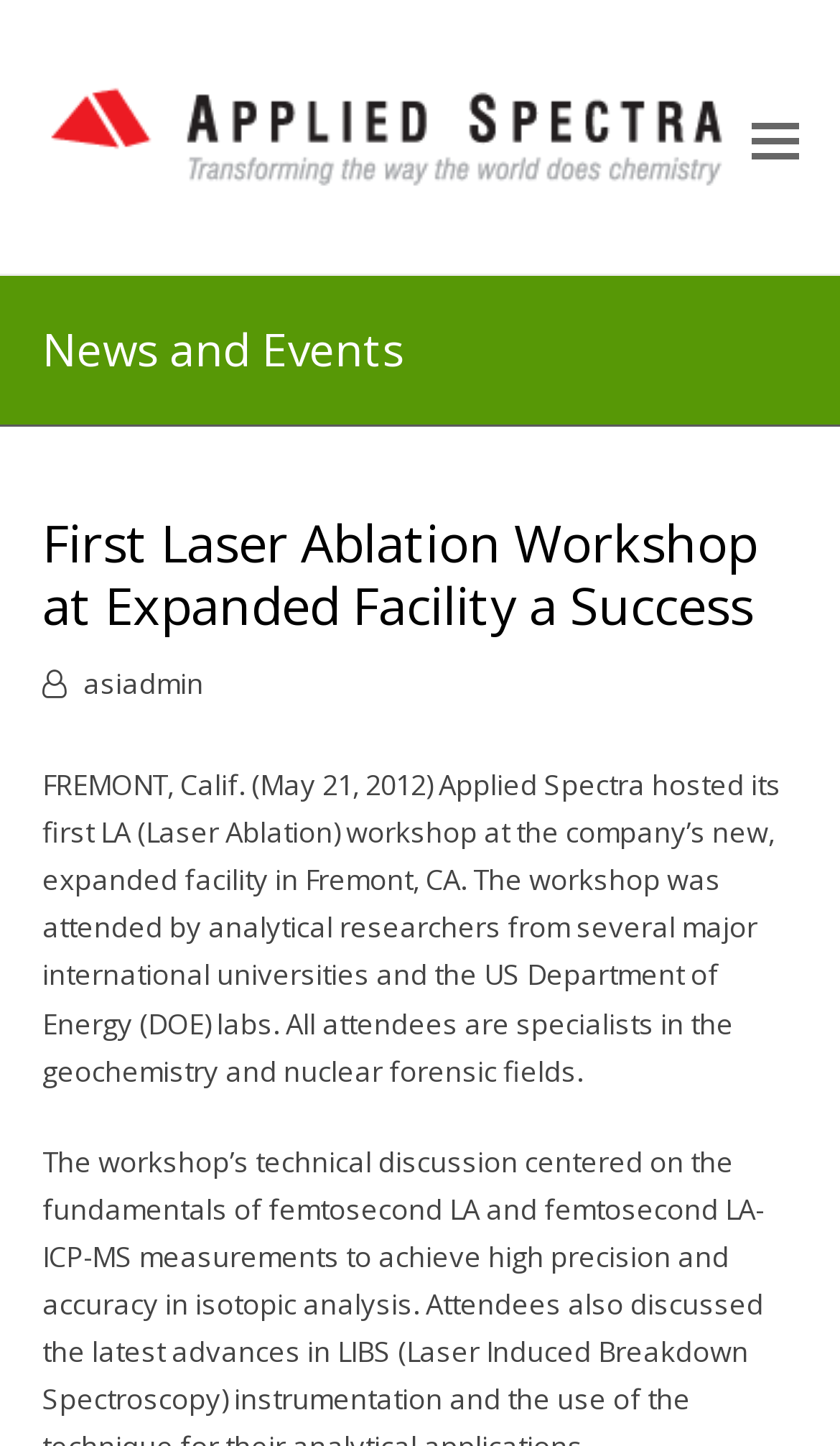Based on the visual content of the image, answer the question thoroughly: What is the topic of the workshop mentioned on the webpage?

I found the answer by reading the text content of the webpage, specifically the paragraph that starts with 'FREMONT, Calif. (May 21, 2012) Applied Spectra hosted its first LA (Laser Ablation) workshop...'. The text mentions that the workshop was about LA, which stands for Laser Ablation.